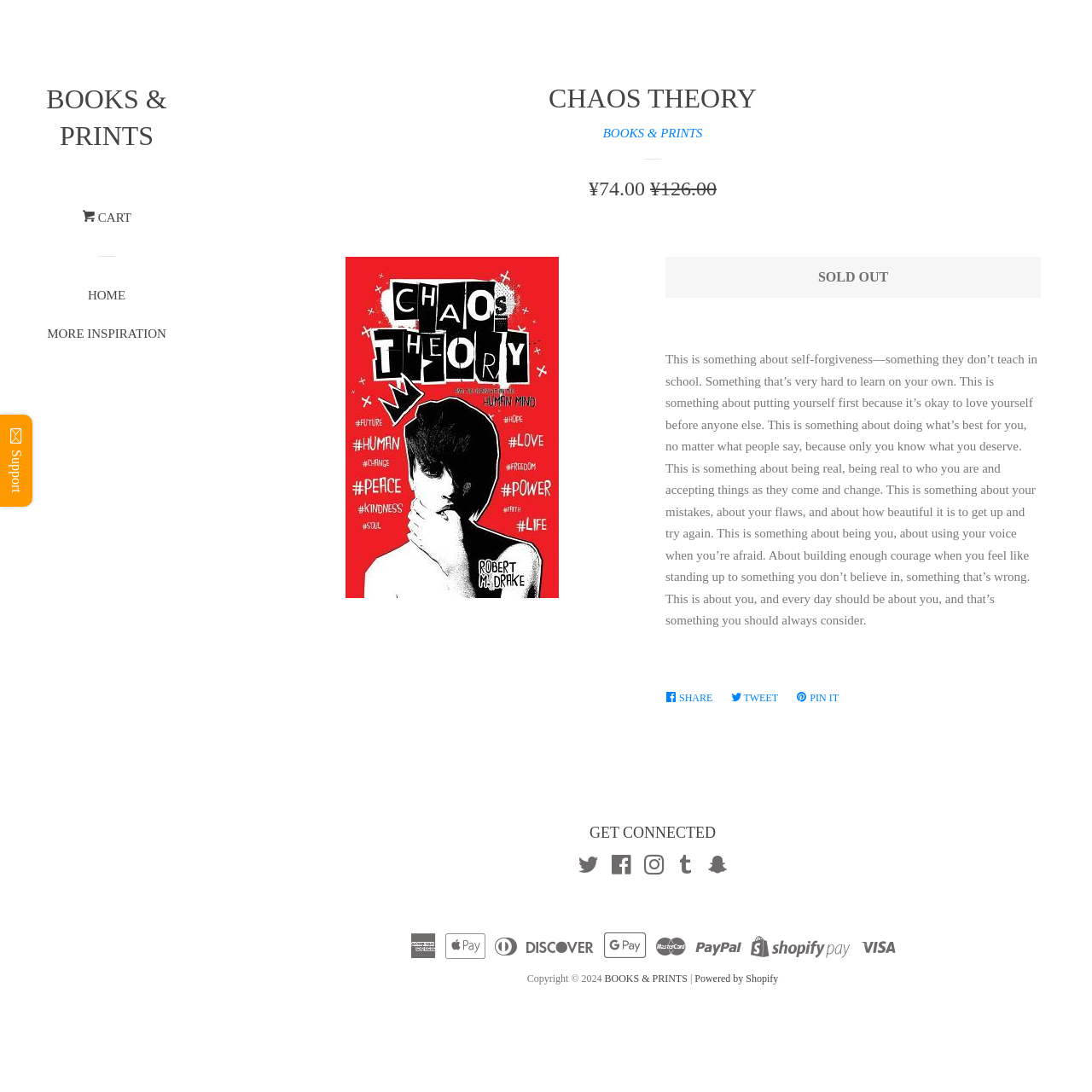Locate the bounding box of the user interface element based on this description: "More Inspiration".

[0.035, 0.294, 0.16, 0.329]